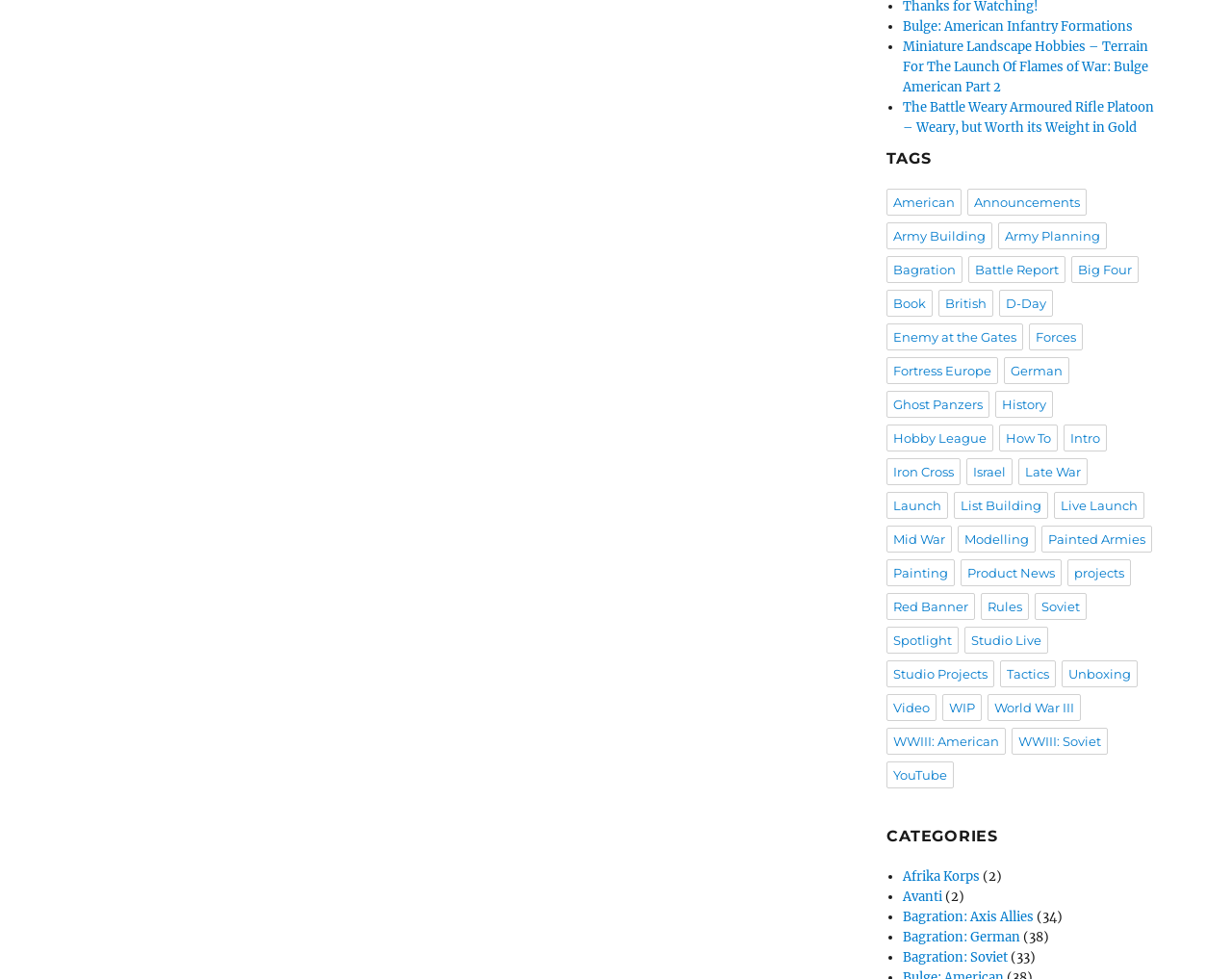What is the first article listed on this webpage?
Based on the image, provide a one-word or brief-phrase response.

Bulge: American Infantry Formations